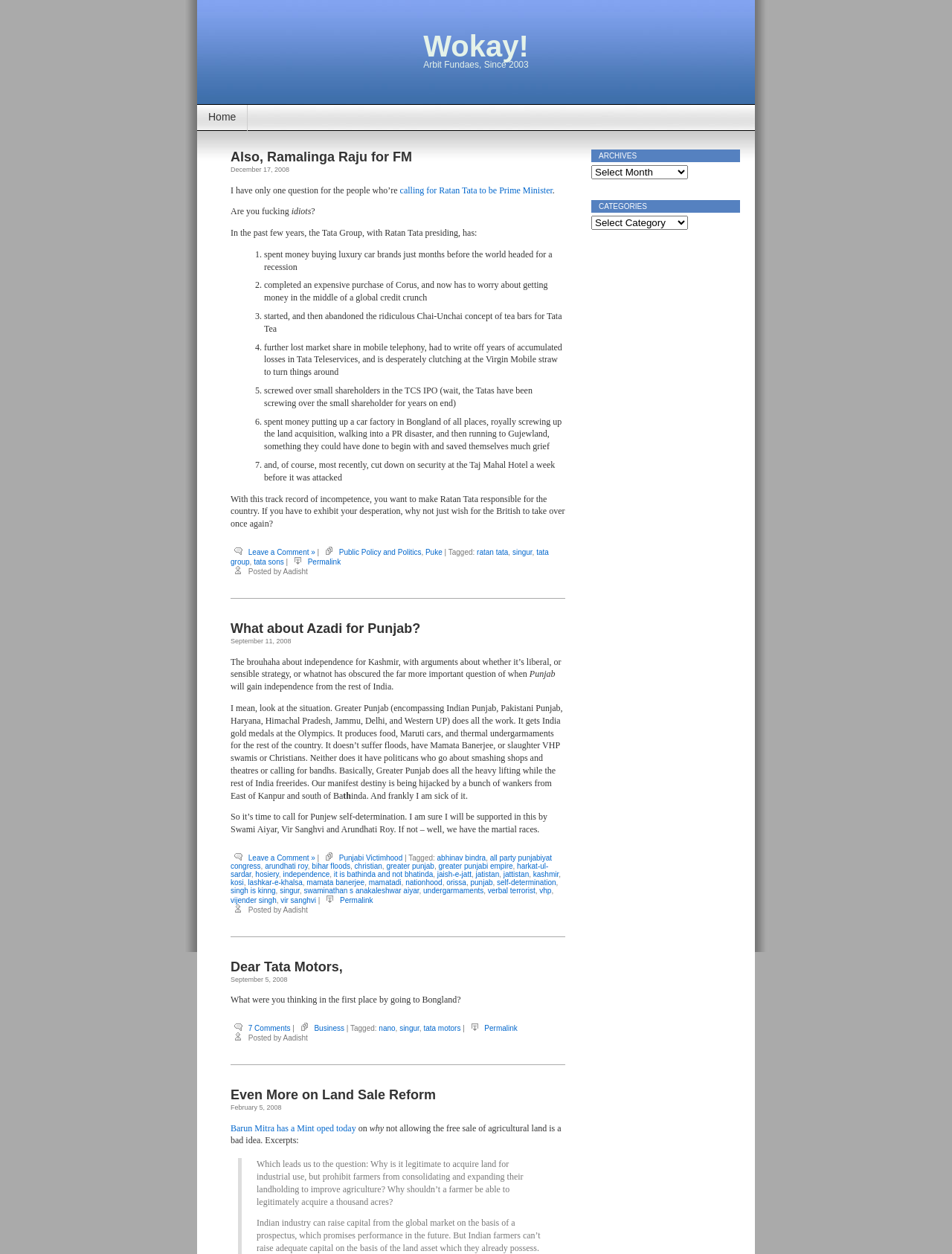Describe the entire webpage, focusing on both content and design.

The webpage appears to be a blog post with a heading "Wokay!" at the top, which is also a link. Below the heading, there is a subheading "Arbit Fundaes, Since 2003" and a link to "Home" on the top left side. 

The main content of the webpage is divided into two sections. The first section starts with a heading "Also, Ramalinga Raju for FM" and contains a blog post discussing the Tata Group and its chairman Ratan Tata. The post is critical of Ratan Tata's leadership and lists several reasons why he should not be considered for the position of Prime Minister. The text is divided into paragraphs and includes a list of seven points, each with a number marker.

The second section starts with a heading "What about Azadi for Punjab?" and contains another blog post discussing the idea of independence for Punjab. The post argues that Punjab is the backbone of India, producing food, cars, and thermal undergarments, and that it is time for Punjab to gain independence from the rest of India. The text is written in a humorous tone and includes several links to related topics.

At the bottom of each section, there are links to leave a comment, as well as tags and categories related to the post. There are also several links to other related articles and topics scattered throughout the webpage.